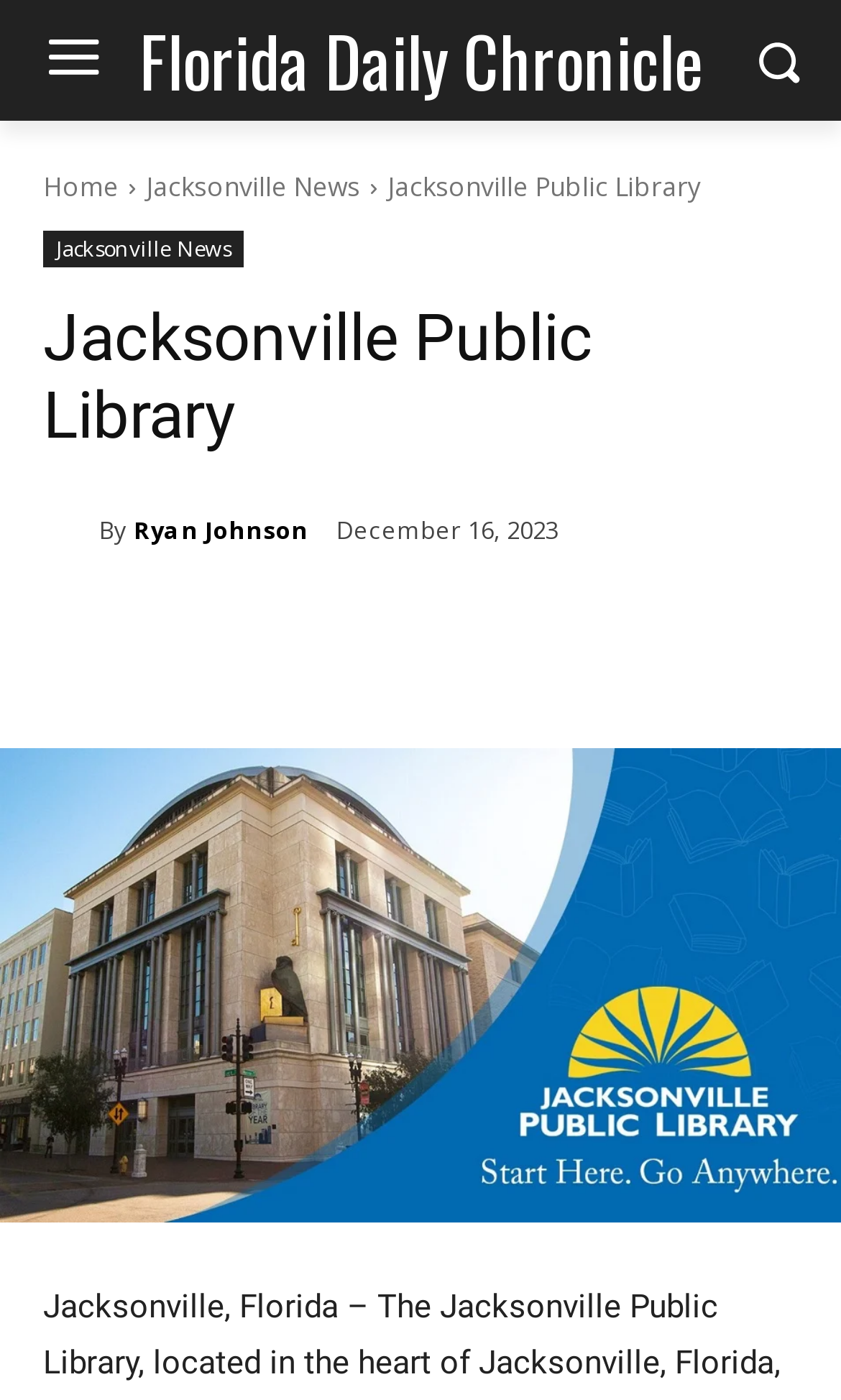Pinpoint the bounding box coordinates of the clickable area necessary to execute the following instruction: "Press the Target group entry button". The coordinates should be given as four float numbers between 0 and 1, namely [left, top, right, bottom].

None